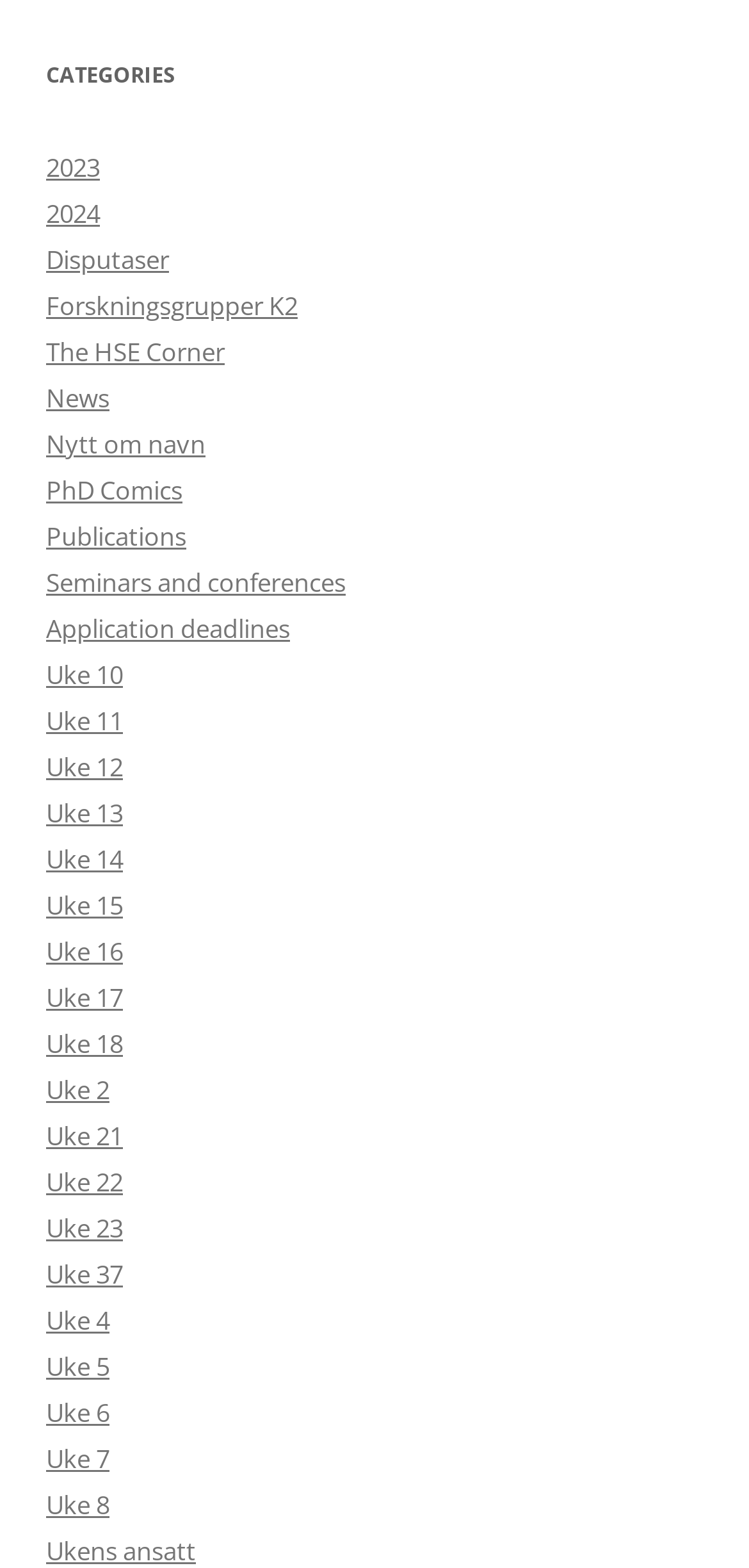Identify the bounding box of the UI component described as: "Seminars and conferences".

[0.062, 0.361, 0.462, 0.383]